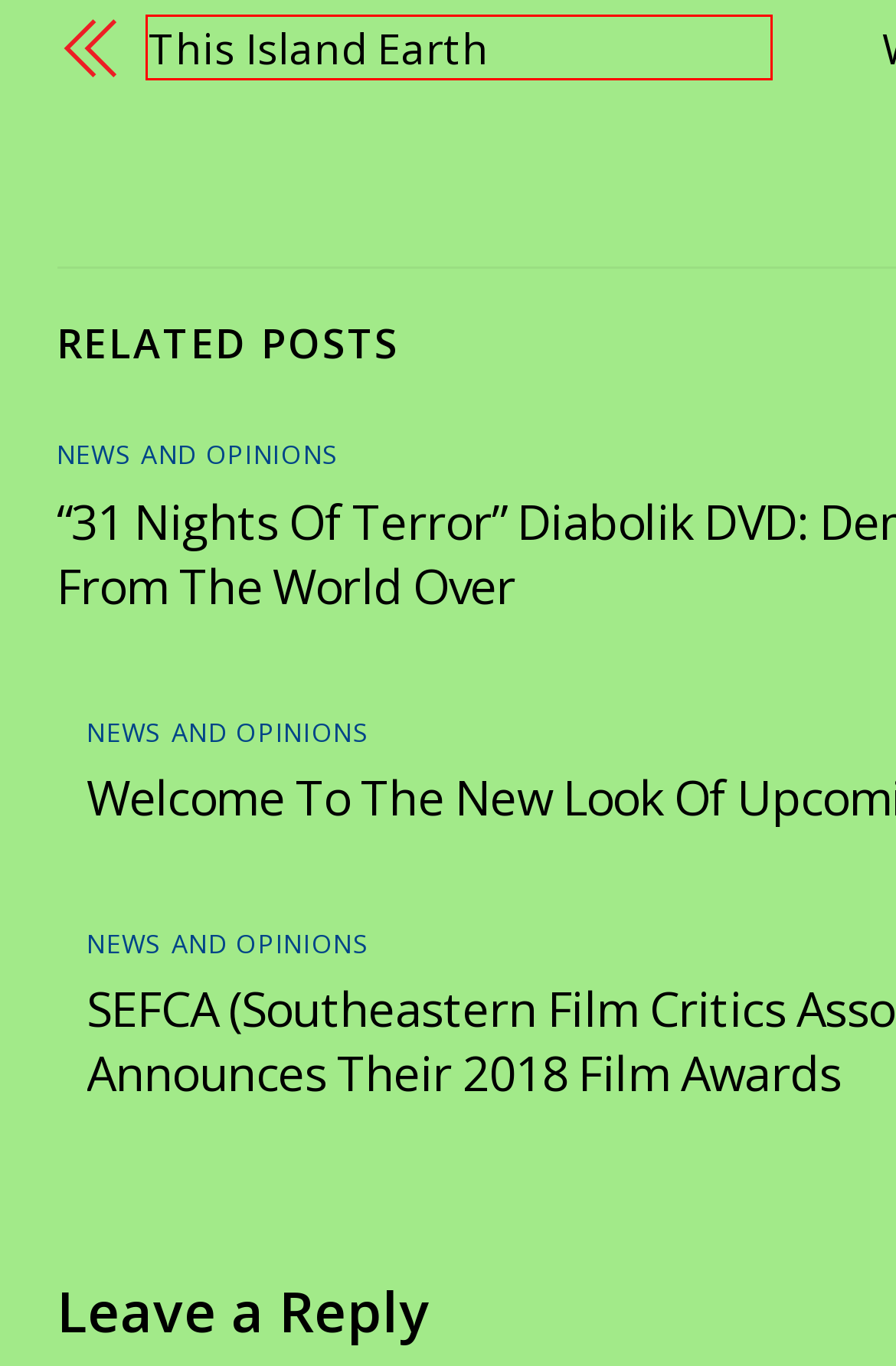Examine the screenshot of a webpage with a red rectangle bounding box. Select the most accurate webpage description that matches the new webpage after clicking the element within the bounding box. Here are the candidates:
A. Welcome To The New Look Of Upcomingdiscs! – UpcomingDiscs.com
B. Review Index – UpcomingDiscs.com
C. Index of /
D. UHD Blu-ray (4K) – UpcomingDiscs.com
E. No Huddle Reviews – UpcomingDiscs.com
F. This Island Earth – UpcomingDiscs.com
G. Hardware Reviews – UpcomingDiscs.com
H. Online Sweepstakes and Contests

F